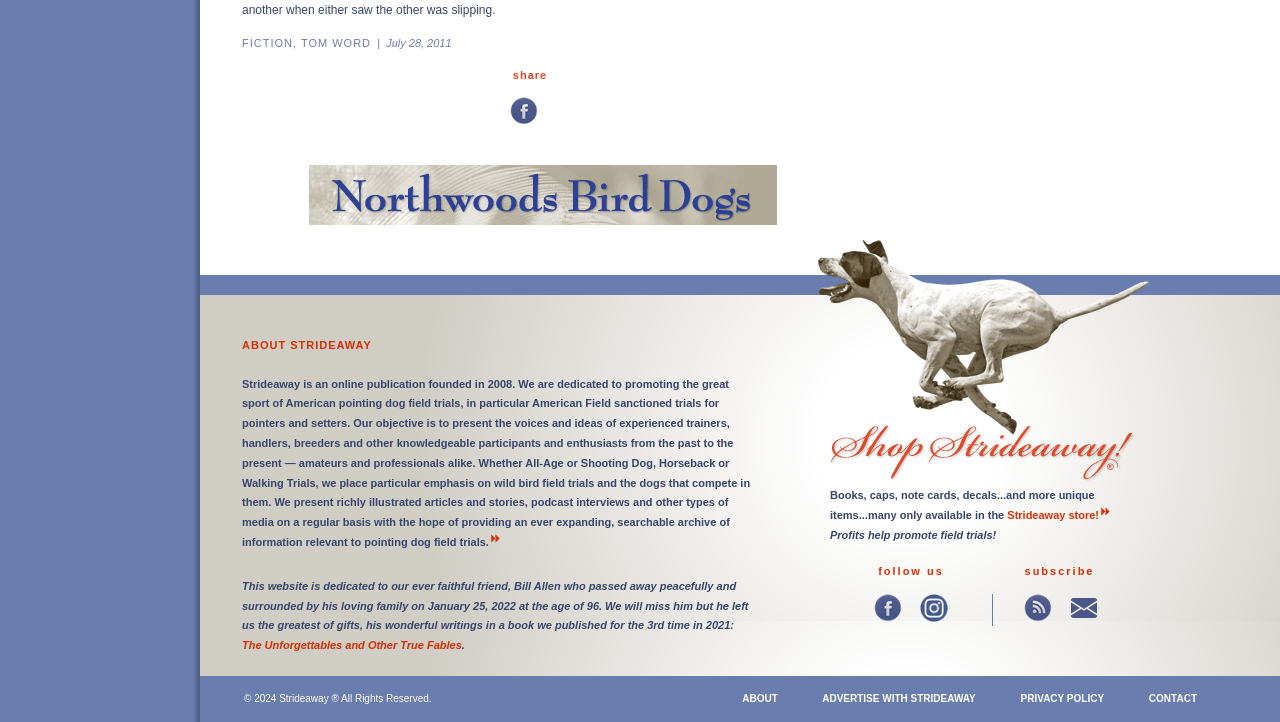Analyze the image and answer the question with as much detail as possible: 
What is the purpose of the profits from the Strideaway store?

The answer can be found in the StaticText element with the text 'Profits help promote field trials!' which explains the purpose of the profits from the Strideaway store.